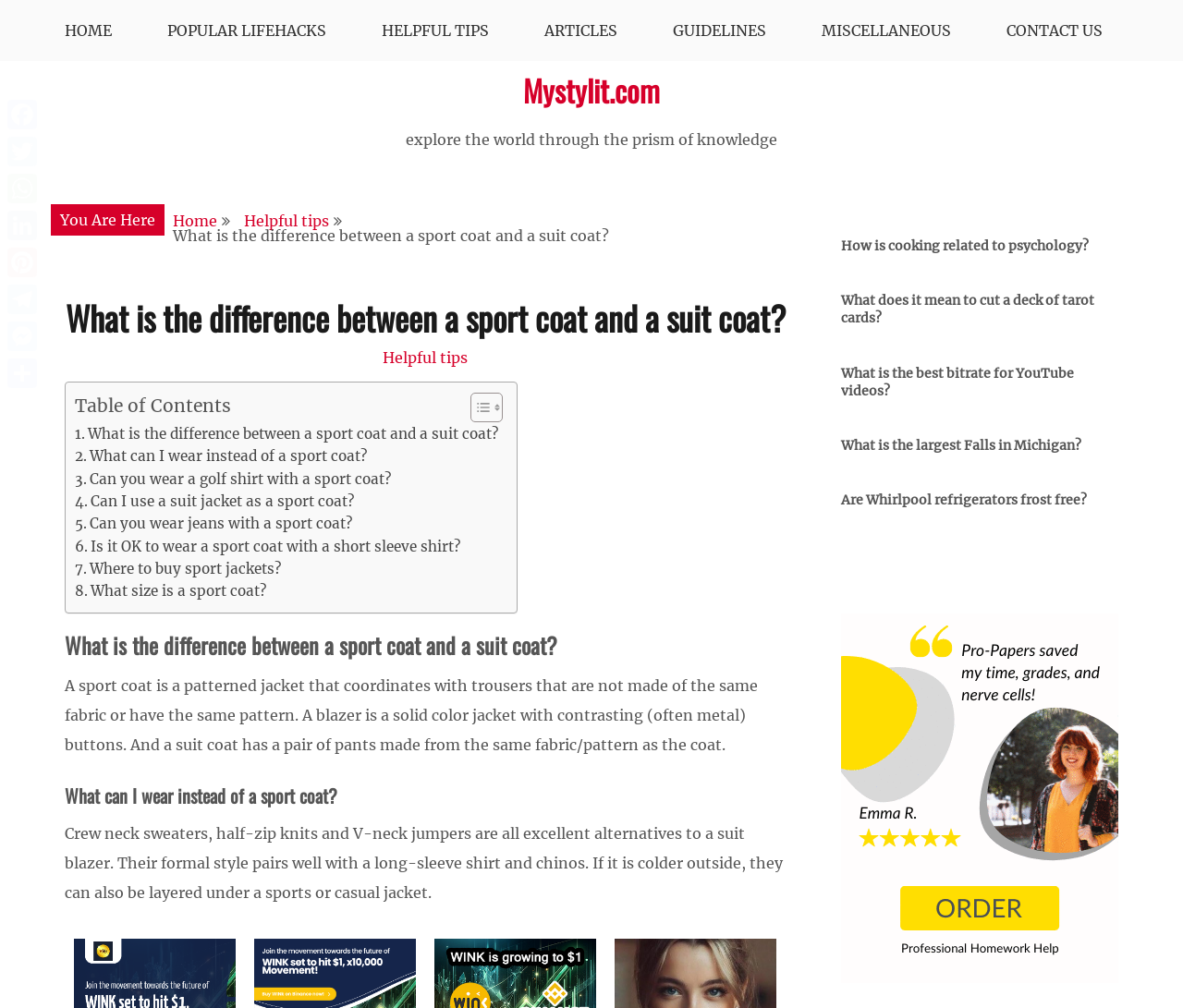Generate a thorough caption detailing the webpage content.

This webpage is about the difference between a sport coat and a suit coat. At the top, there is a navigation bar with links to "HOME", "POPULAR LIFEHACKS", "HELPFUL TIPS", "ARTICLES", "GUIDELINES", "MISCELLANEOUS", and "CONTACT US". Below the navigation bar, there is a link to "Mystylit.com" and a static text "explore the world through the prism of knowledge".

On the left side, there is a breadcrumbs navigation with links to "Home" and "Helpful tips". Below the breadcrumbs, there is a header with the title "What is the difference between a sport coat and a suit coat?" and links to the author "Diane Joyner" and the publication date "16/09/2022".

The main content of the webpage is divided into sections. The first section explains the difference between a sport coat, a blazer, and a suit coat. The second section discusses alternatives to a sport coat, such as crew neck sweaters and half-zip knits.

On the right side, there is a table of contents with links to different sections of the article. Below the table of contents, there are links to related articles, including "How is cooking related to psychology?", "What does it mean to cut a deck of tarot cards?", and "What is the best bitrate for YouTube videos?".

At the bottom of the webpage, there are social media links to Facebook, Twitter, WhatsApp, LinkedIn, Pinterest, Telegram, and Messenger.